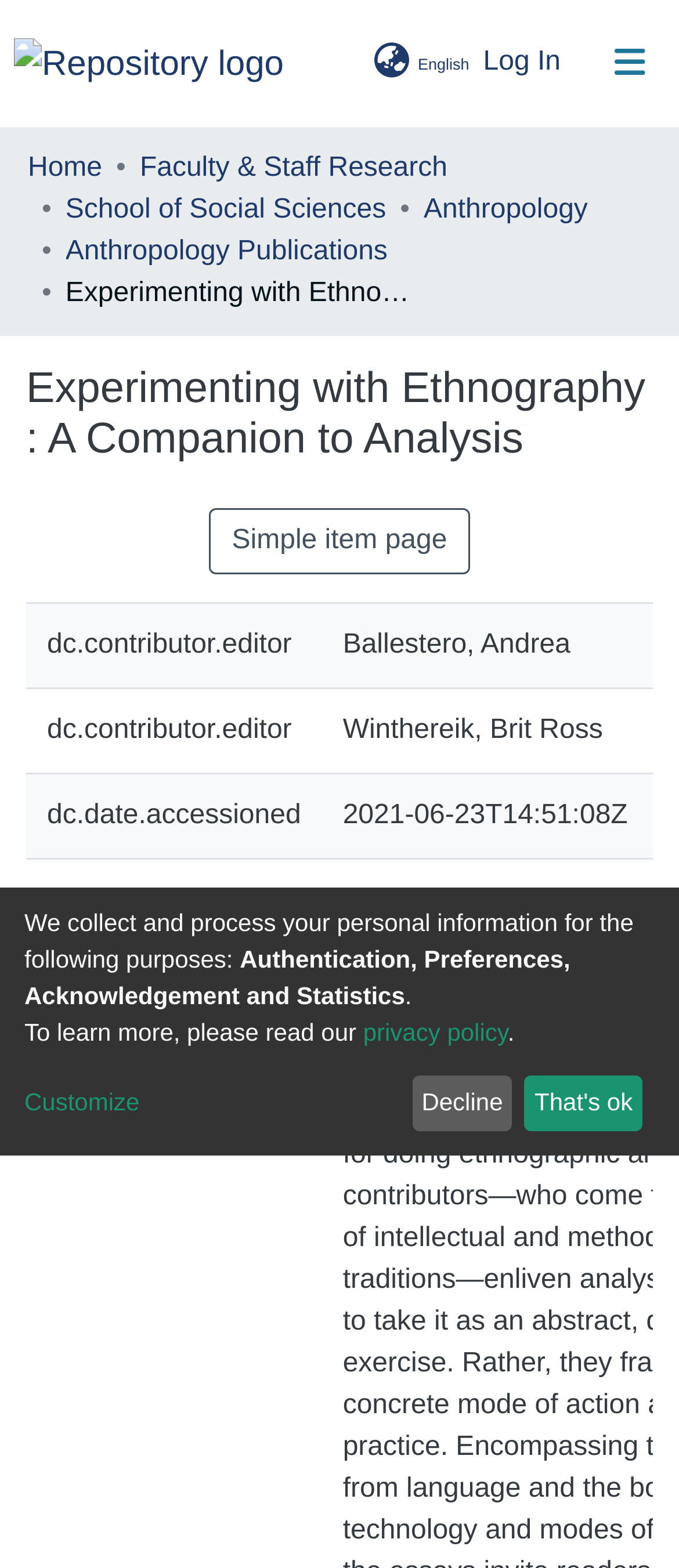Pinpoint the bounding box coordinates of the element you need to click to execute the following instruction: "Visit repository homepage". The bounding box should be represented by four float numbers between 0 and 1, in the format [left, top, right, bottom].

[0.021, 0.018, 0.418, 0.063]